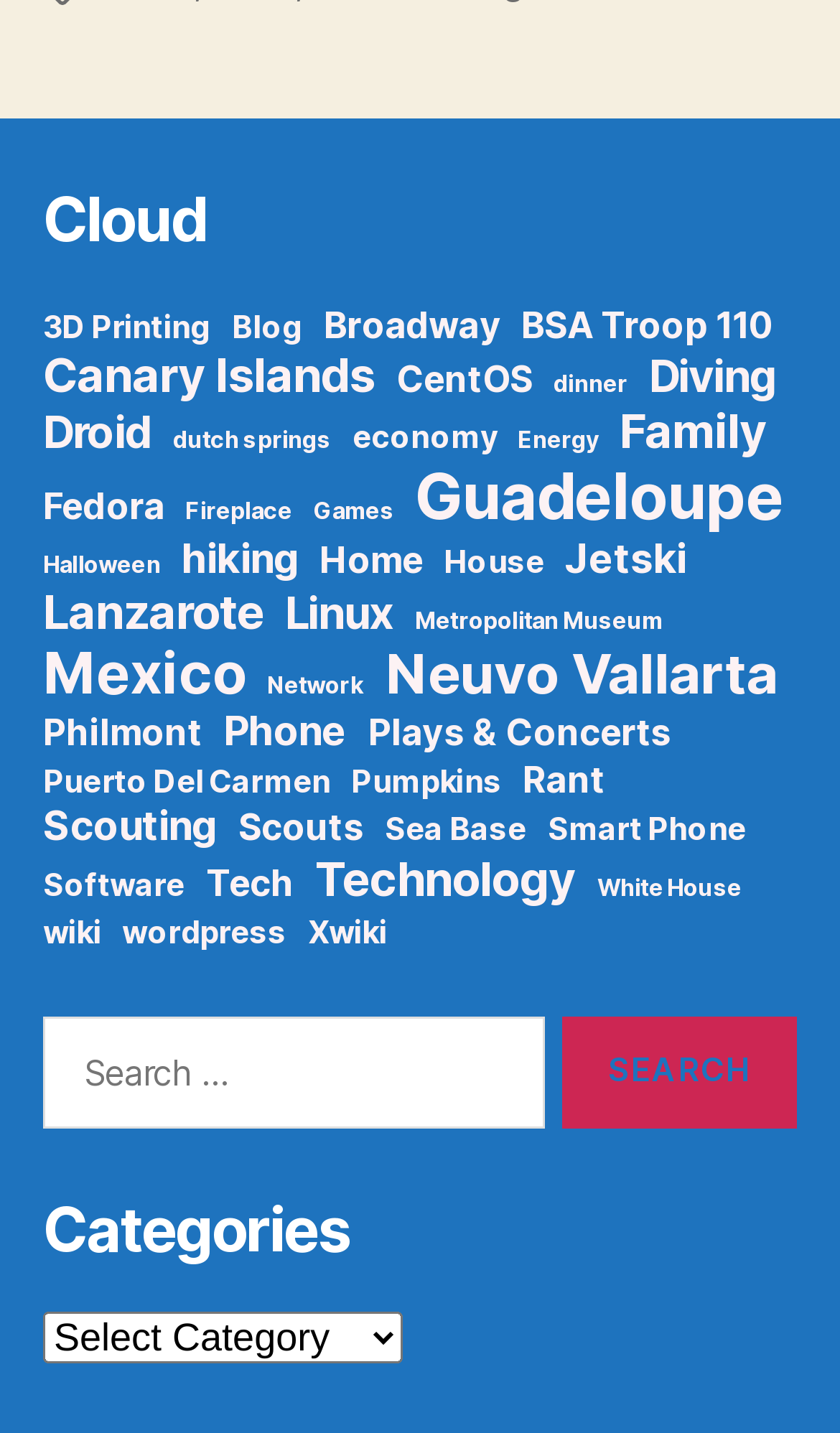Using the information in the image, give a comprehensive answer to the question: 
How many categories are listed on the webpage?

The webpage has a long list of categories, each represented by a link element. There are too many to count, but it is clear that there are multiple categories listed on the webpage.